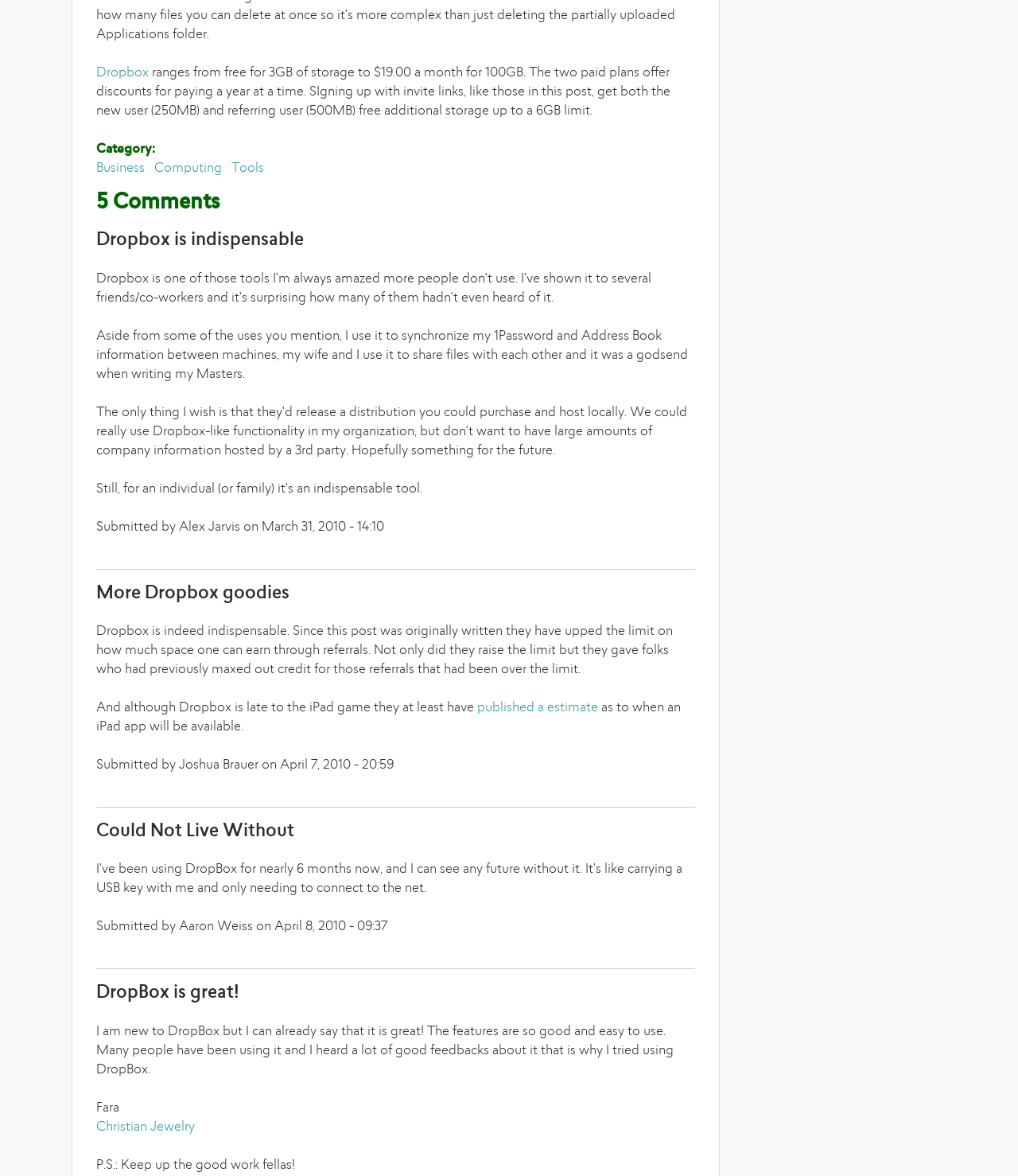What is the maximum amount of free storage that can be earned through referrals?
Please respond to the question with a detailed and informative answer.

According to the text, 'SIgning up with invite links, like those in this post, get both the new user (250MB) and referring user (500MB) free additional storage up to a 6GB limit.' This implies that the maximum amount of free storage that can be earned through referrals is 6GB.